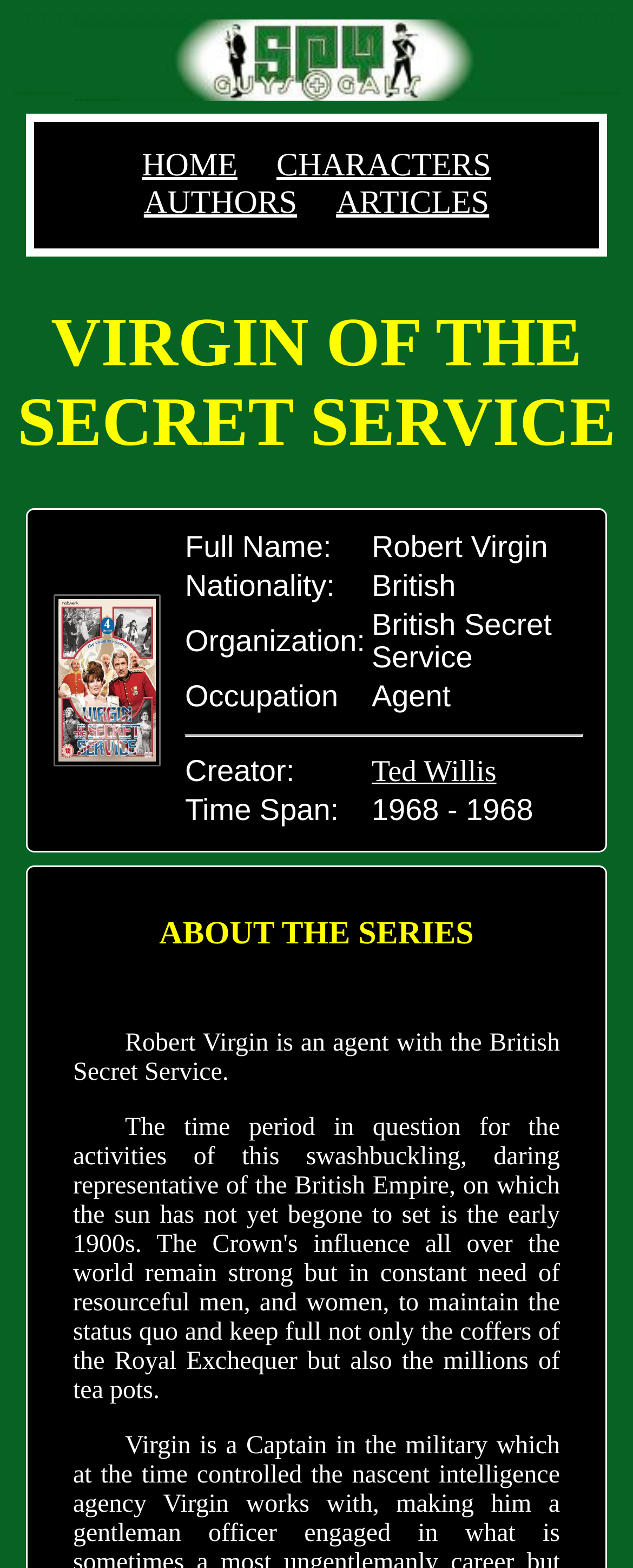Give an extensive and precise description of the webpage.

This webpage is a fan's guide to the Virgin of the Secret Service series. At the top, there is a logo image of SGAG, followed by a navigation menu with links to HOME, CHARACTERS, AUTHORS, and ARTICLES. Below the menu, a large heading "VIRGIN OF THE SECRET SERVICE" is displayed.

The main content of the page is organized in a table layout. On the left side, there is an image of "virgin_tv_votss", accompanied by a brief description of the character Robert Virgin, including his full name, nationality, organization, occupation, creator, and time span. The description is divided into several rows, with each row containing a label and a corresponding value.

To the right of the image, there is a heading "ABOUT THE SERIES" followed by a paragraph of text that provides a brief introduction to Robert Virgin, stating that he is an agent with the British Secret Service.